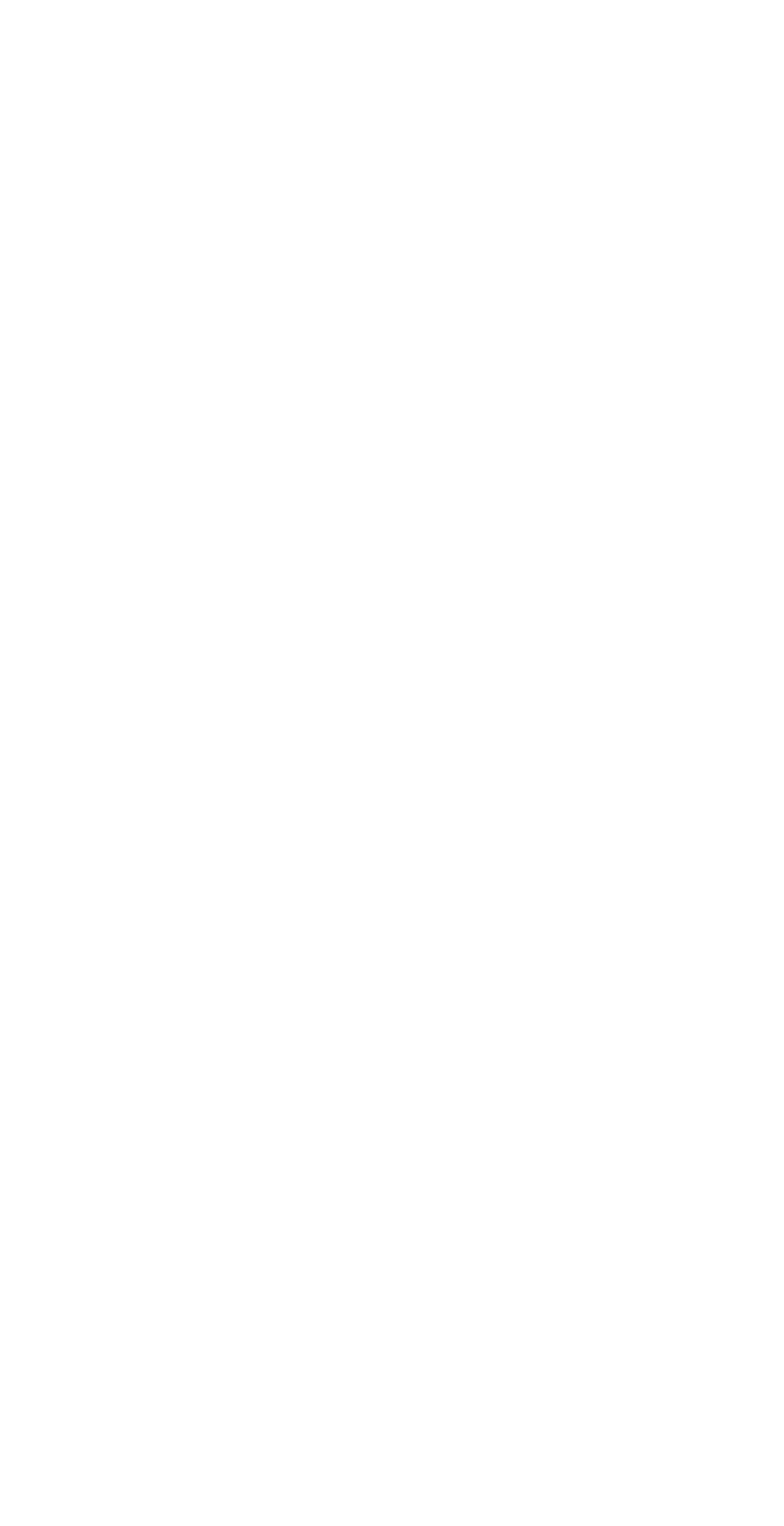Please find the bounding box for the following UI element description. Provide the coordinates in (top-left x, top-left y, bottom-right x, bottom-right y) format, with values between 0 and 1: Terms of Service

[0.271, 0.387, 0.549, 0.411]